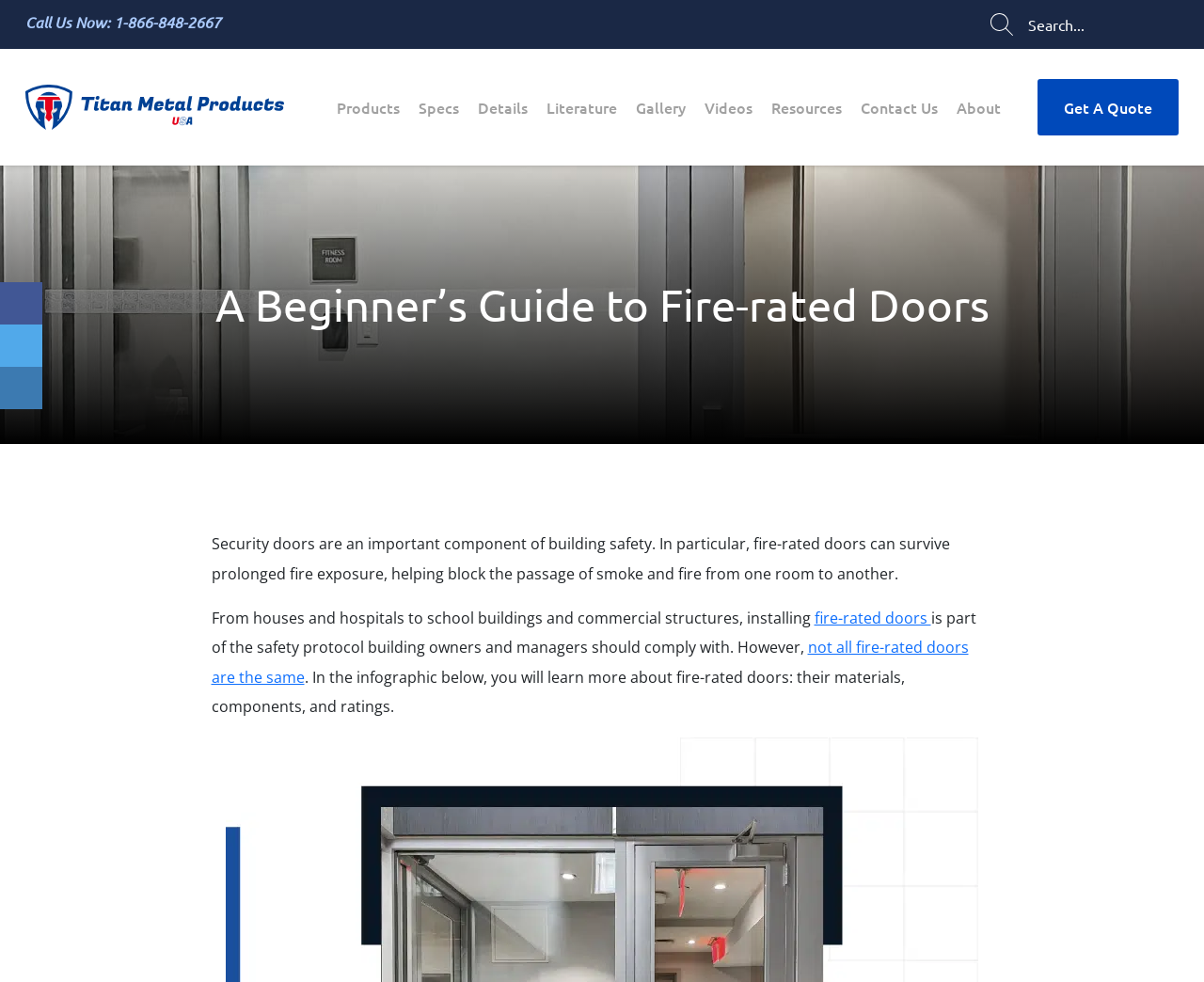Describe the webpage in detail, including text, images, and layout.

This webpage is about fire-rated doors, a crucial safety and security component in buildings. At the top left, there is a call-to-action "Call Us Now" with a phone number, accompanied by a company logo and name "Titan Metal Products". On the top right, there is a search bar. Below the logo, there is a navigation menu with links to various sections, including "Products", "Specs", "Details", "Literature", "Gallery", "Videos", "Resources", "Contact Us", and "About". 

The main content starts with a heading "A Beginner’s Guide to Fire-rated Doors". Below the heading, there are three social media links on the left side. The main text explains the importance of fire-rated doors in building safety, highlighting their ability to survive prolonged fire exposure and block the passage of smoke and fire. The text also mentions the need for building owners and managers to install fire-rated doors as part of their safety protocol. 

There is a link to "fire-rated doors" within the text, and another link to "not all fire-rated doors are the same". The text concludes by introducing an infographic that provides more information about fire-rated doors, including their materials, components, and ratings. On the top right, there is a "Get A Quote" button.